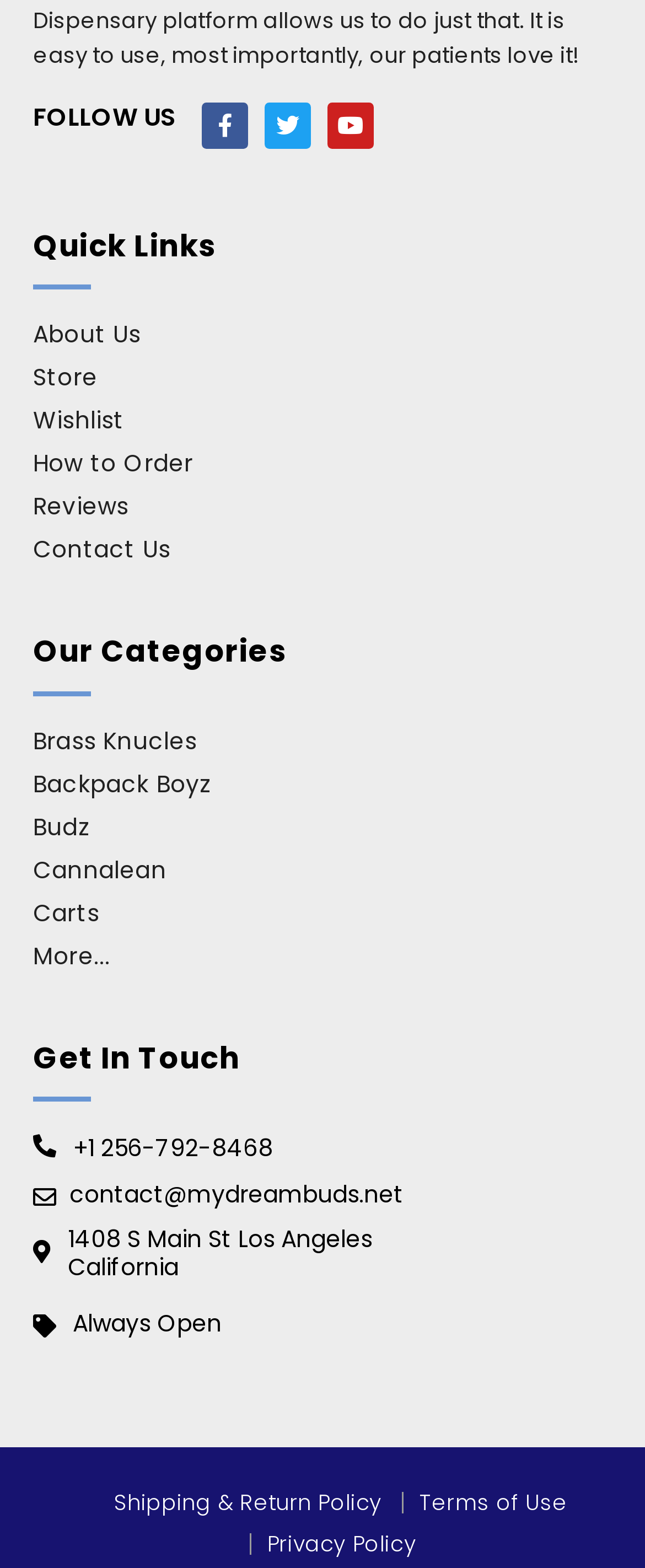What is the last category listed?
Based on the visual details in the image, please answer the question thoroughly.

I looked at the list of categories under the 'Our Categories' heading and found that the last one is 'More...'.